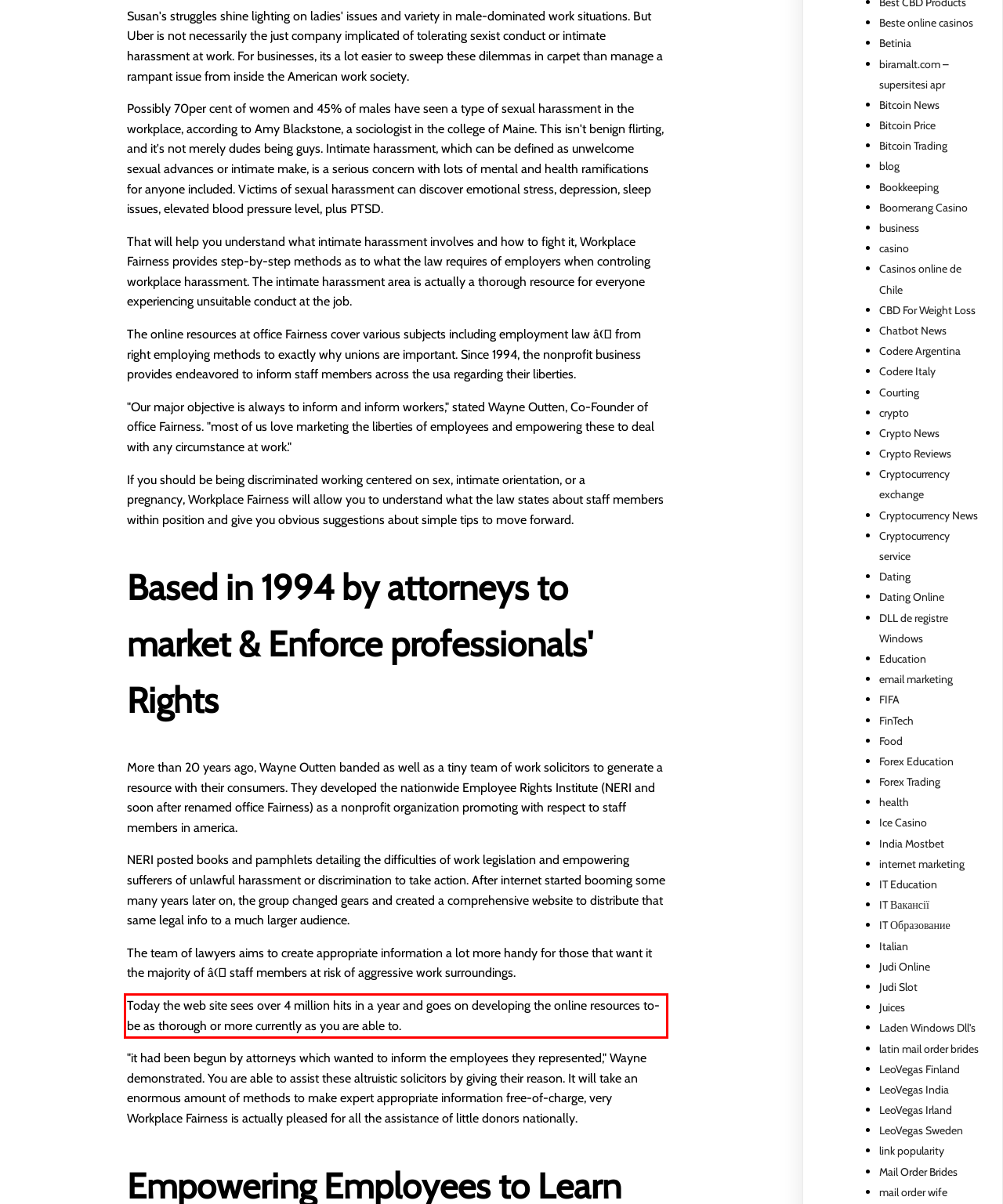Within the screenshot of the webpage, locate the red bounding box and use OCR to identify and provide the text content inside it.

Today the web site sees over 4 million hits in a year and goes on developing the online resources to-be as thorough or more currently as you are able to.